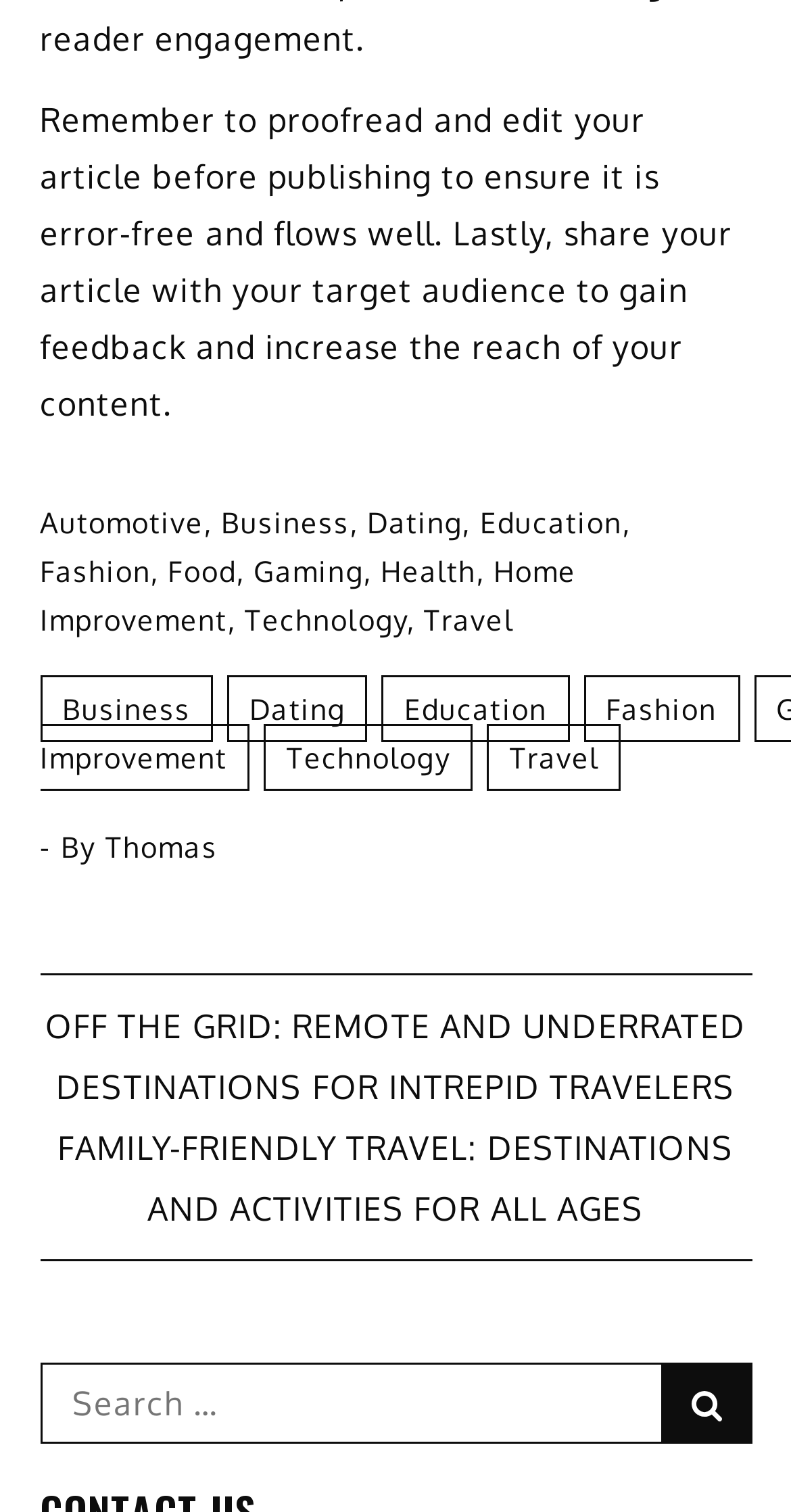Provide the bounding box coordinates of the HTML element described by the text: "Gaming".

[0.321, 0.366, 0.46, 0.389]